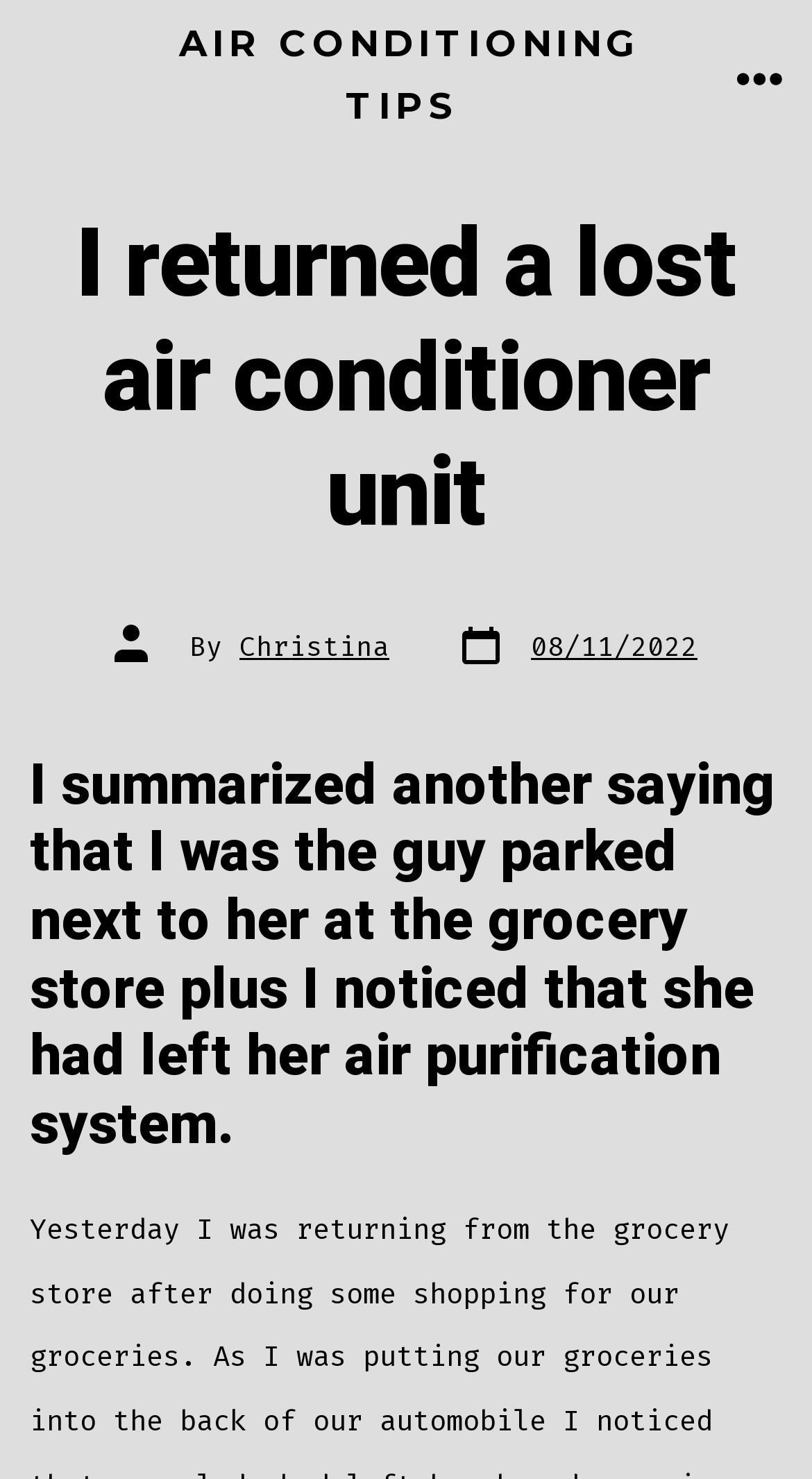Identify the bounding box coordinates for the UI element described as follows: "Christina". Ensure the coordinates are four float numbers between 0 and 1, formatted as [left, top, right, bottom].

[0.295, 0.425, 0.479, 0.448]